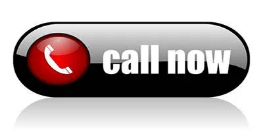Where does City Locksmith Shop provide its services?
Kindly offer a detailed explanation using the data available in the image.

The image highlights City Locksmith Shop's commitment to providing swift assistance for lock and key emergencies in Little Rock, AR, indicating that this is the location where they provide their services.